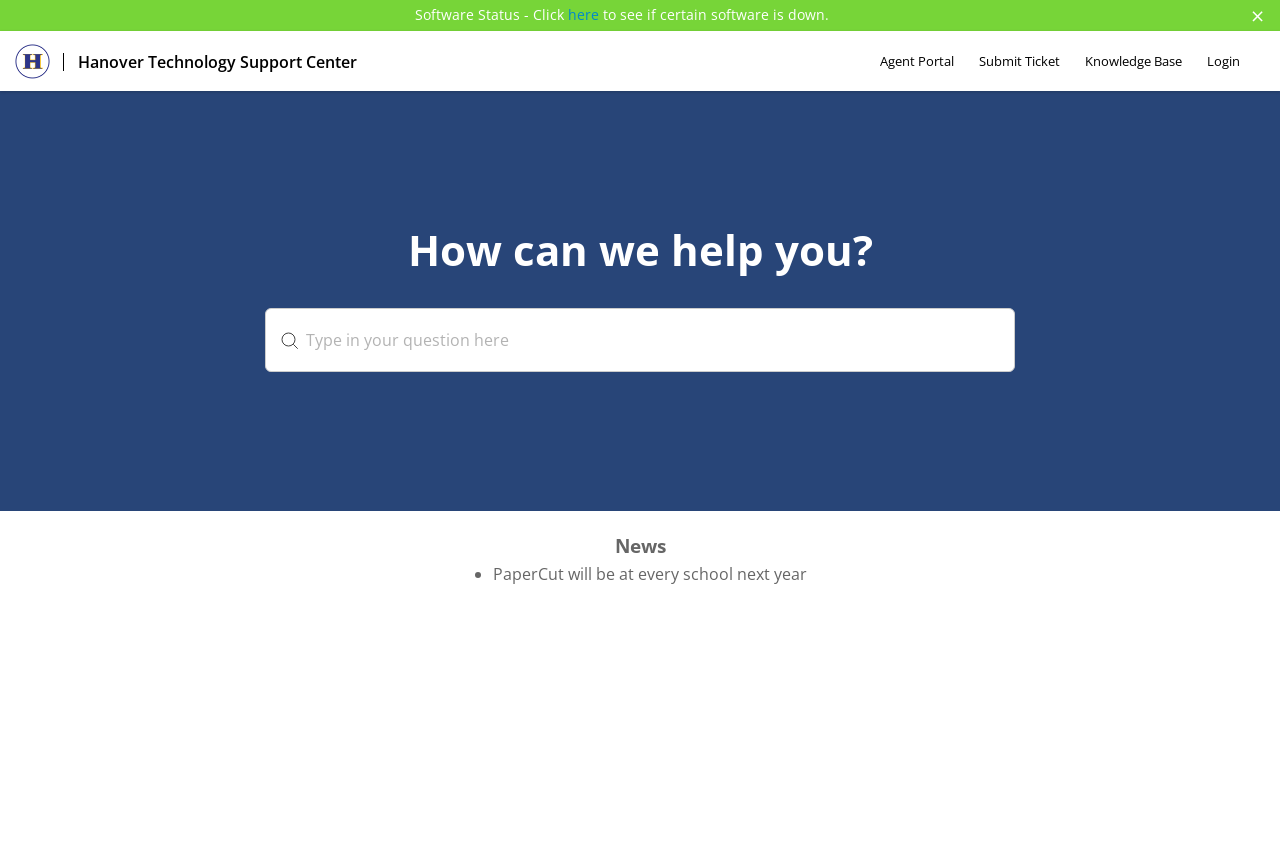Kindly respond to the following question with a single word or a brief phrase: 
What is the function of the button with the company logo?

To navigate to the company's homepage